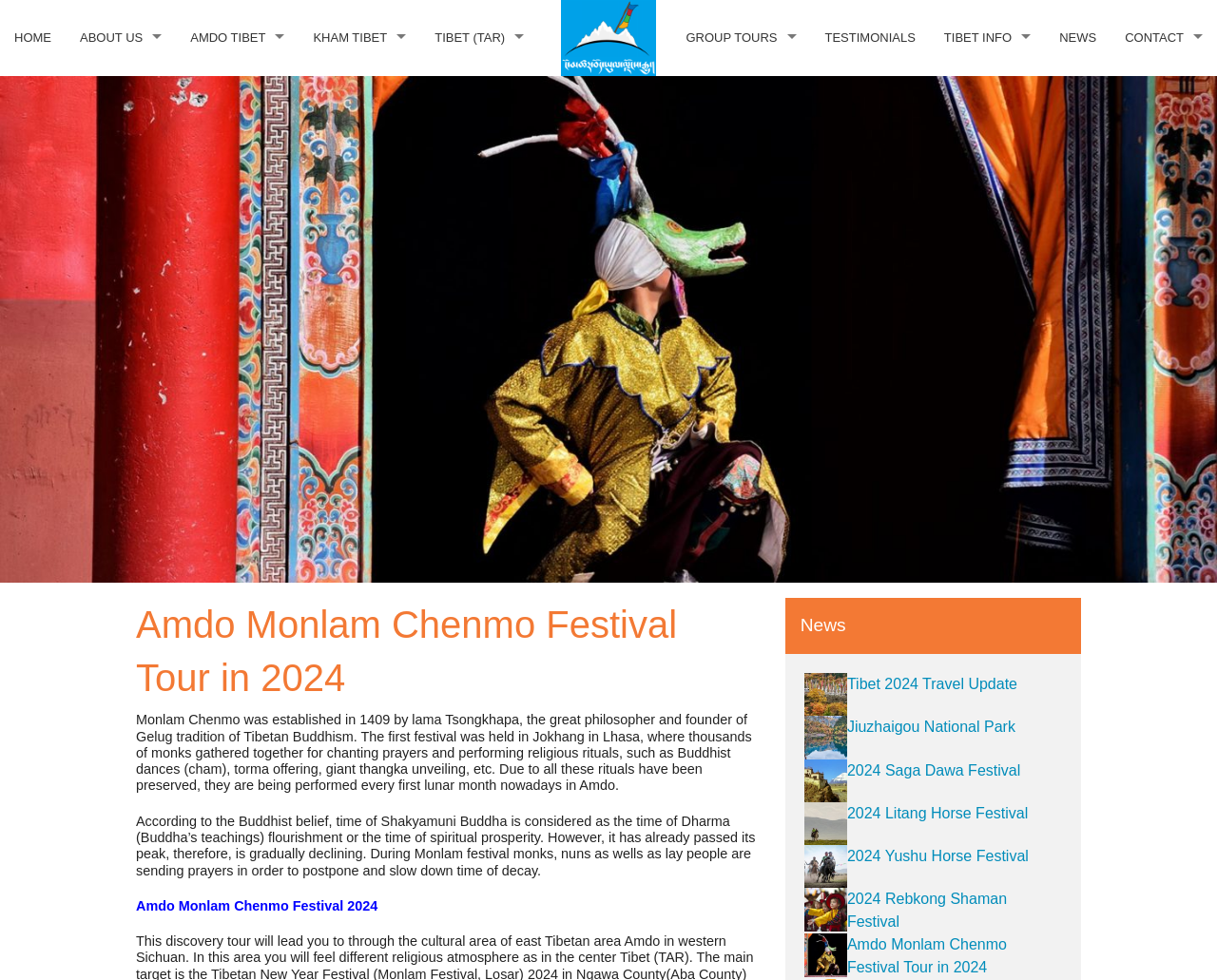Identify the bounding box coordinates for the element you need to click to achieve the following task: "Click on HOME". The coordinates must be four float values ranging from 0 to 1, formatted as [left, top, right, bottom].

[0.0, 0.0, 0.054, 0.078]